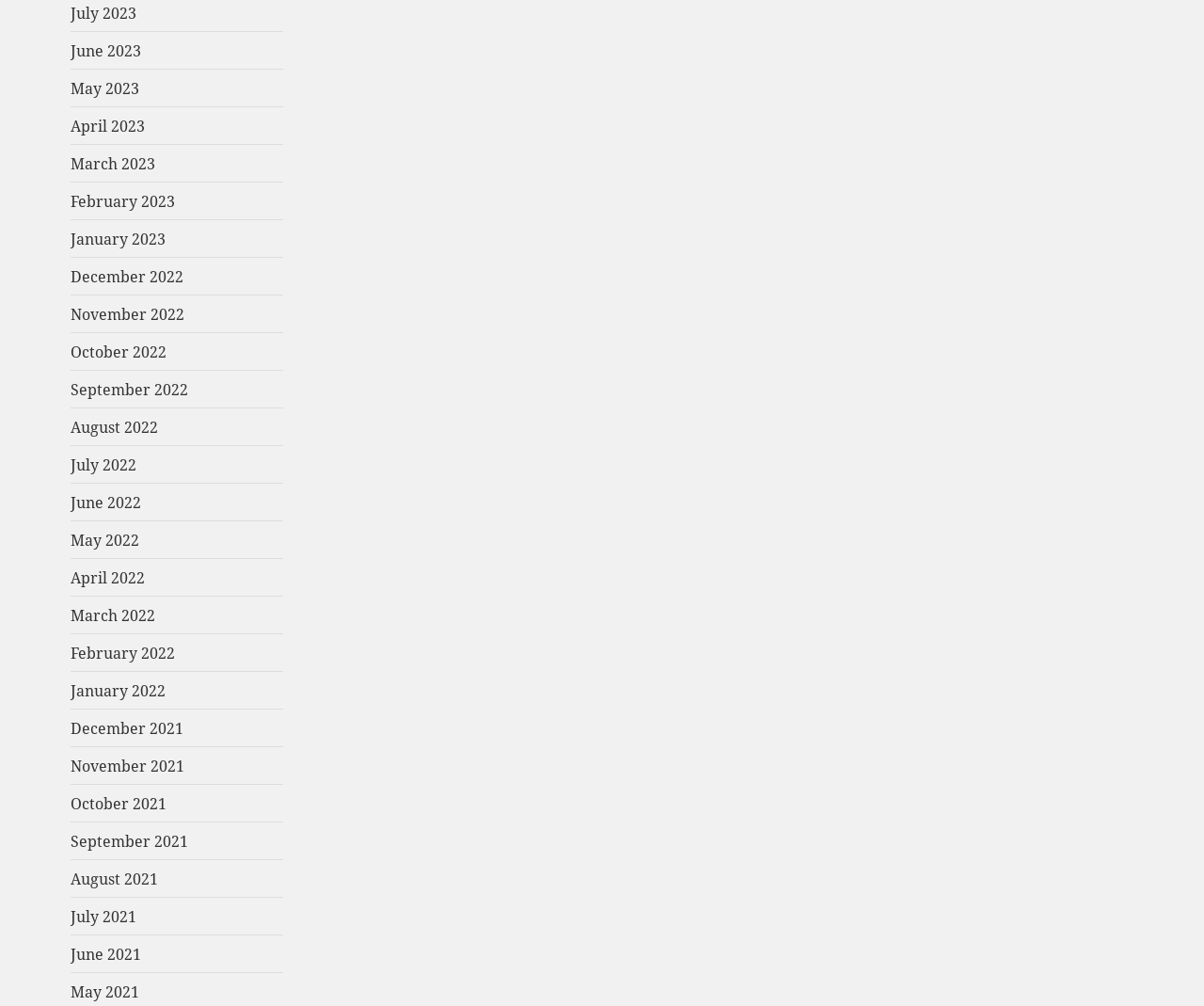How many months are listed in 2022?
We need a detailed and exhaustive answer to the question. Please elaborate.

I can count the number of links with '2022' in their text, and I find that there are 12 months listed in 2022, from January 2022 to December 2022.